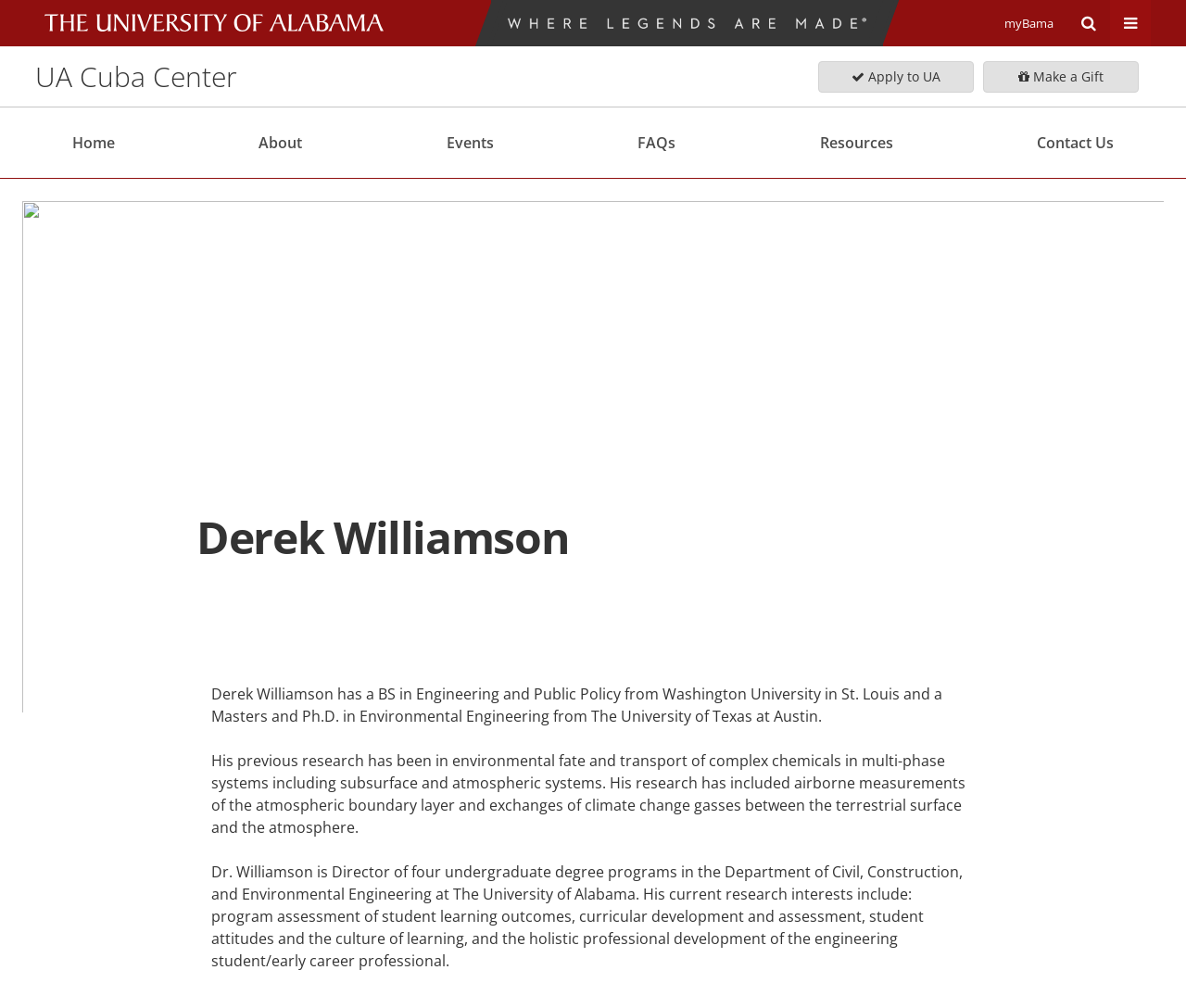Identify the bounding box coordinates of the section that should be clicked to achieve the task described: "Go to Home page".

[0.05, 0.114, 0.108, 0.169]